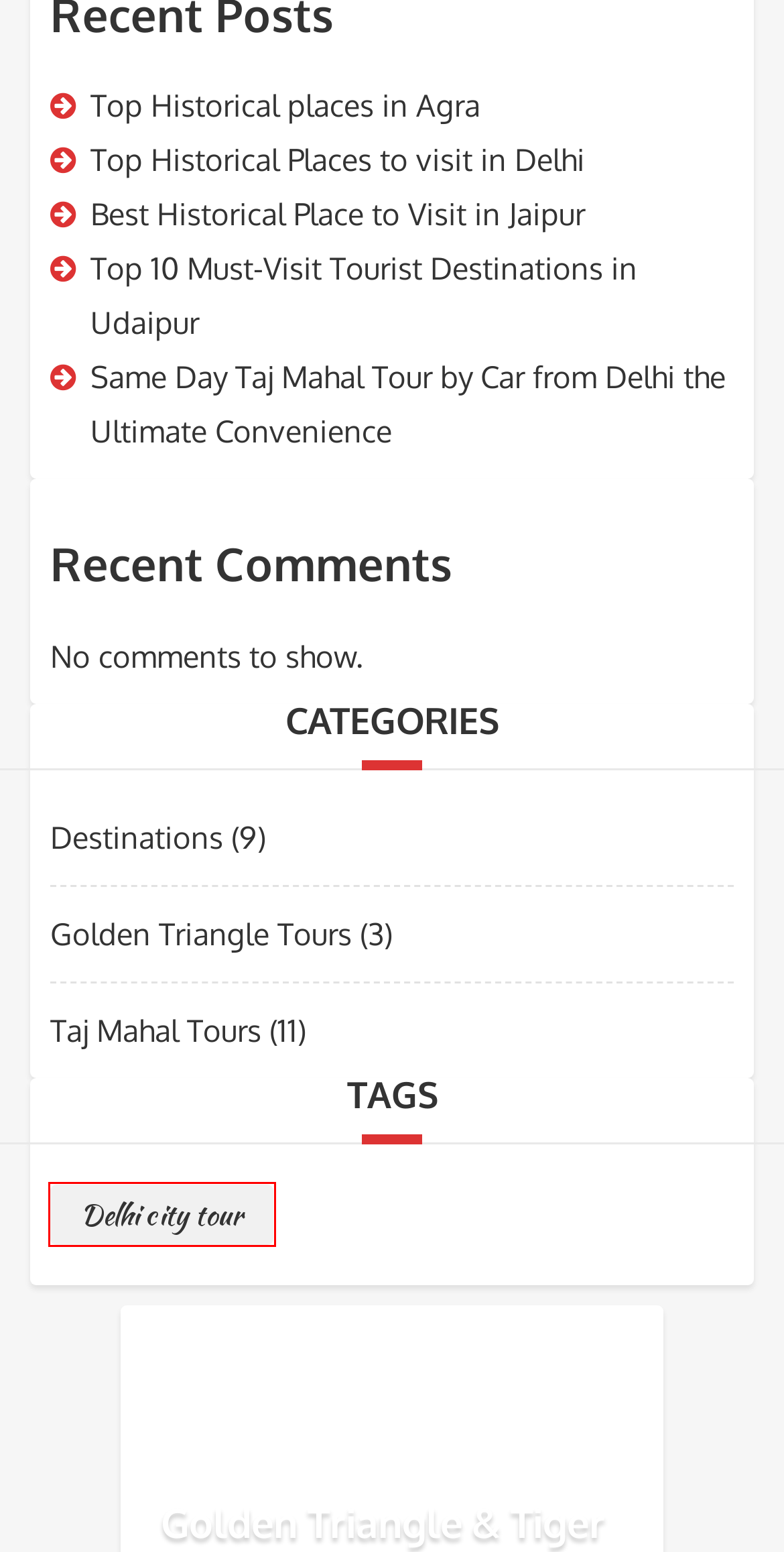Given a webpage screenshot with a red bounding box around a UI element, choose the webpage description that best matches the new webpage after clicking the element within the bounding box. Here are the candidates:
A. One Day Private Trip in Jaipur by Car - Taj Mirror
B. Taj Mirror Tours | Best Taj Mahal Tour Operator in India
C. One Day Trips by Taj Mirror Tours
D. Taj Mahal Tours - Taj Mirror
E. Same Day Tours by Taj Mirror Tours
F. Top Historical Places to visit in Delhi - Taj Mirror
G. Delhi city tour - Taj Mirror
H. Terms & Condition - Taj Mirror

G